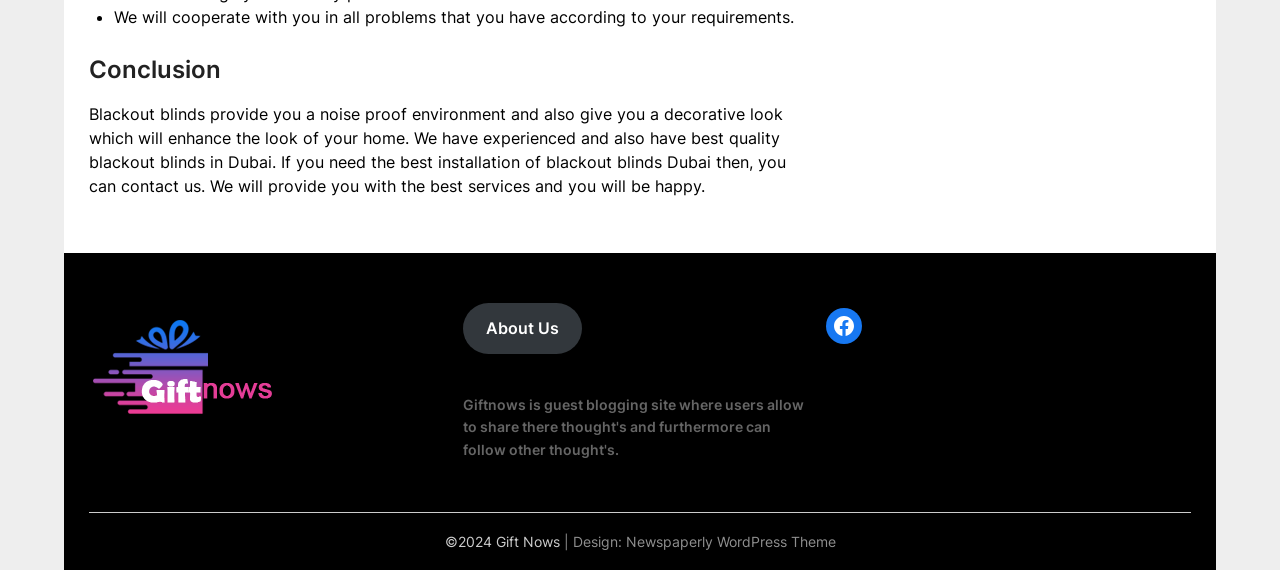Review the image closely and give a comprehensive answer to the question: What is the copyright year of the website?

The copyright information at the bottom of the page indicates that the website's copyright year is 2024.